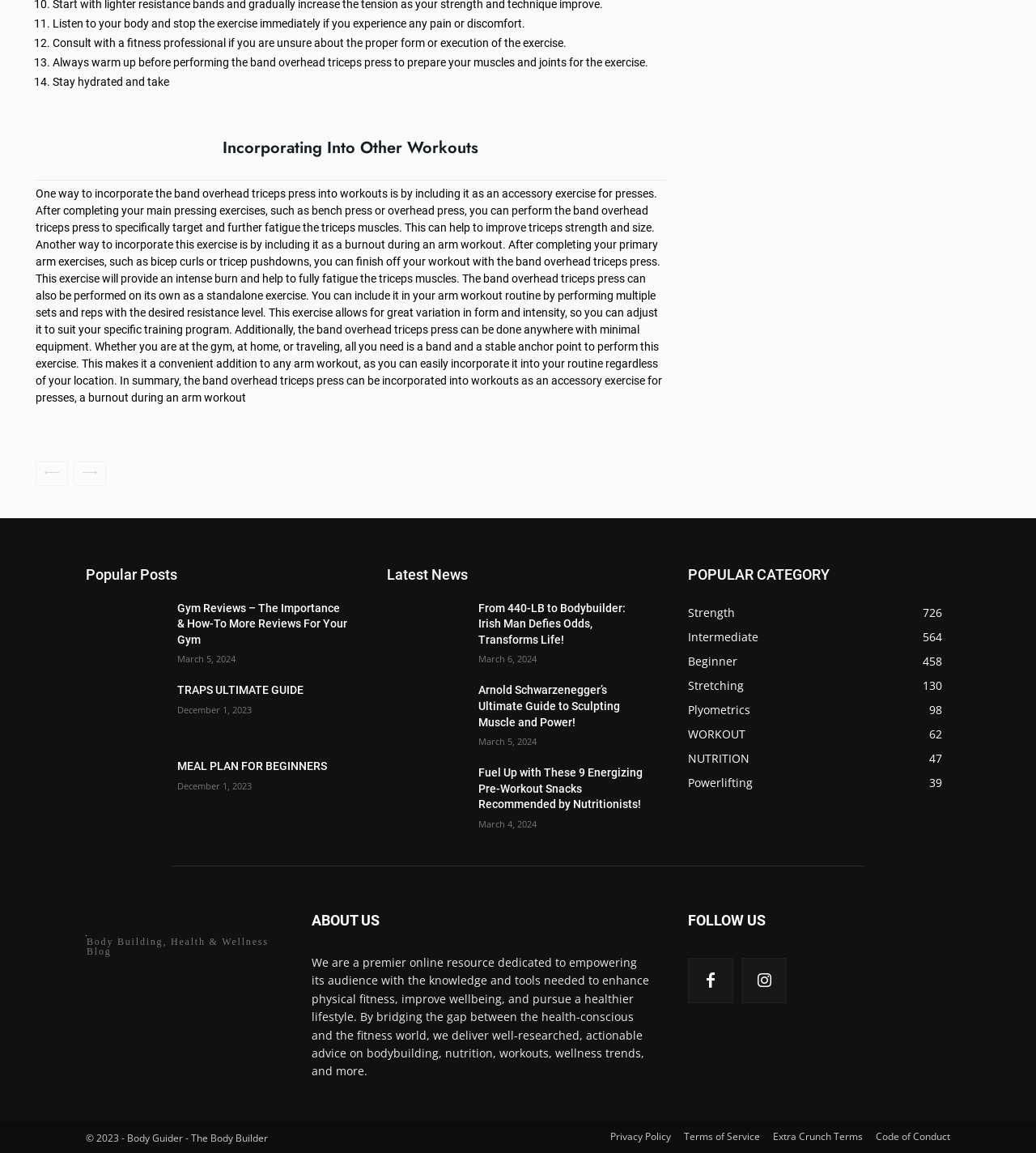Find the bounding box coordinates of the element I should click to carry out the following instruction: "Click on the 'prev-page' link".

[0.034, 0.4, 0.066, 0.421]